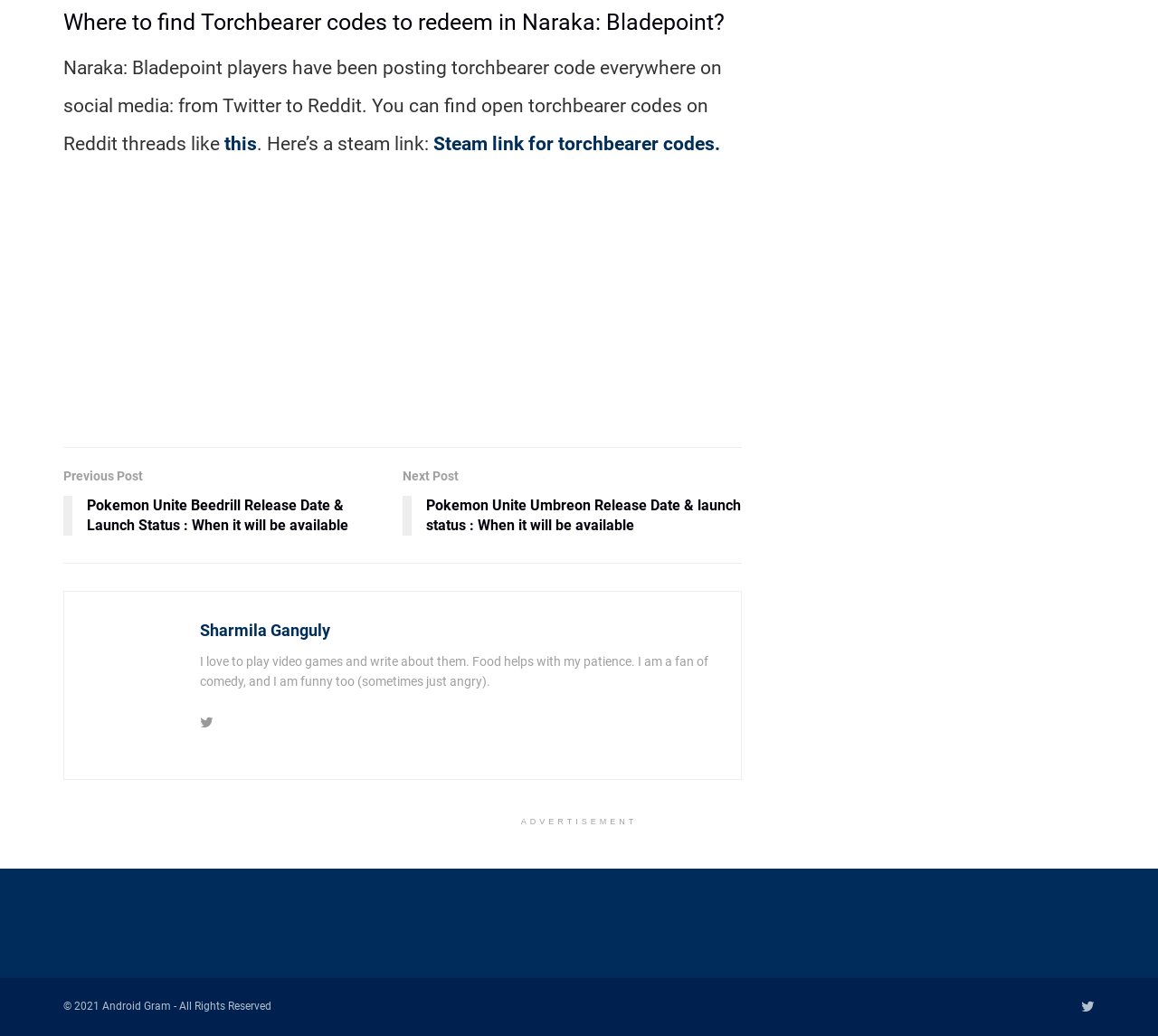For the element described, predict the bounding box coordinates as (top-left x, top-left y, bottom-right x, bottom-right y). All values should be between 0 and 1. Element description: Sharmila Ganguly

[0.173, 0.6, 0.285, 0.618]